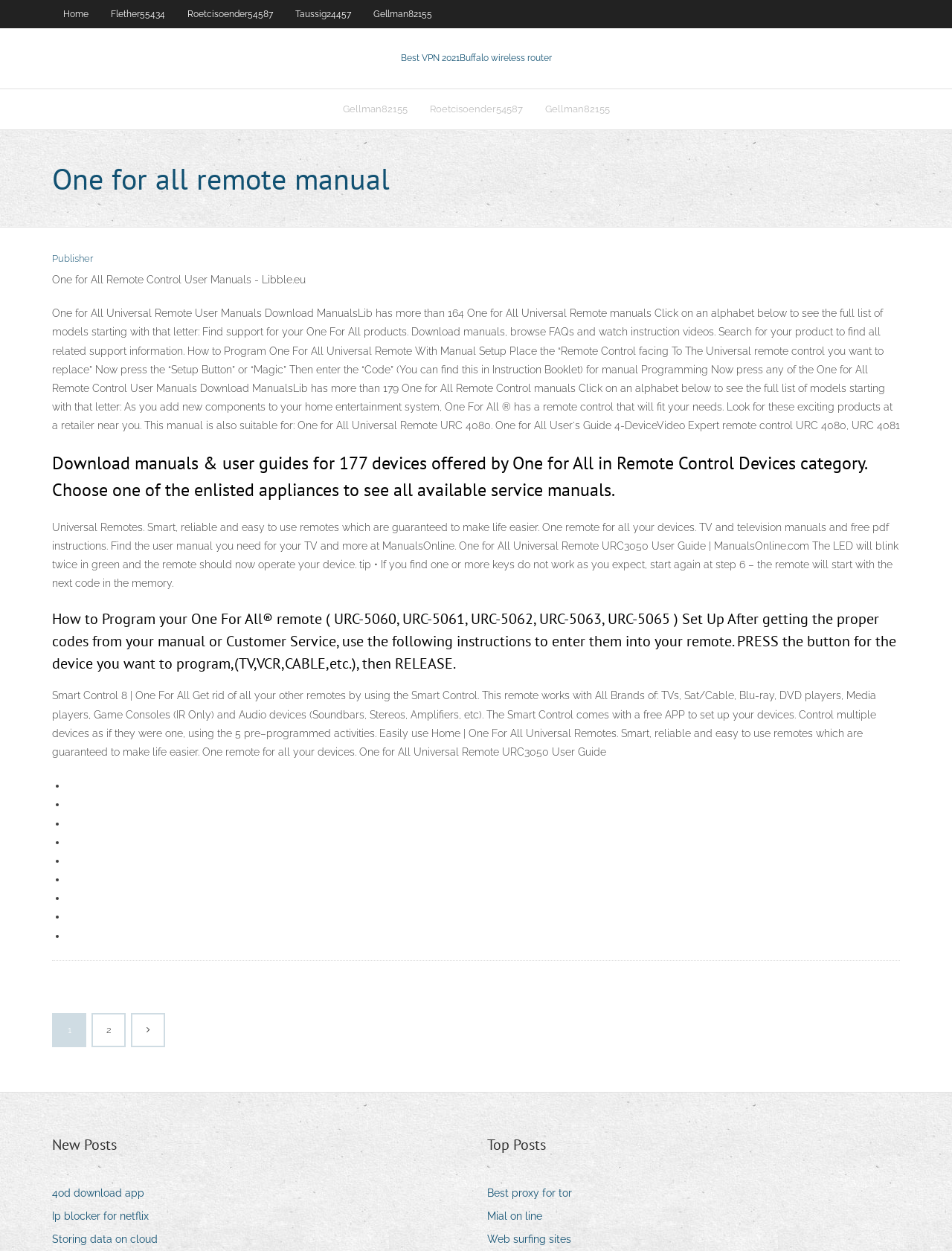What is the name of the remote control model mentioned on this webpage?
Using the image as a reference, answer the question in detail.

The webpage mentions the One for All Universal Remote URC3050 User Guide, which suggests that this is one of the remote control models for which user manuals and guides are available on the webpage.